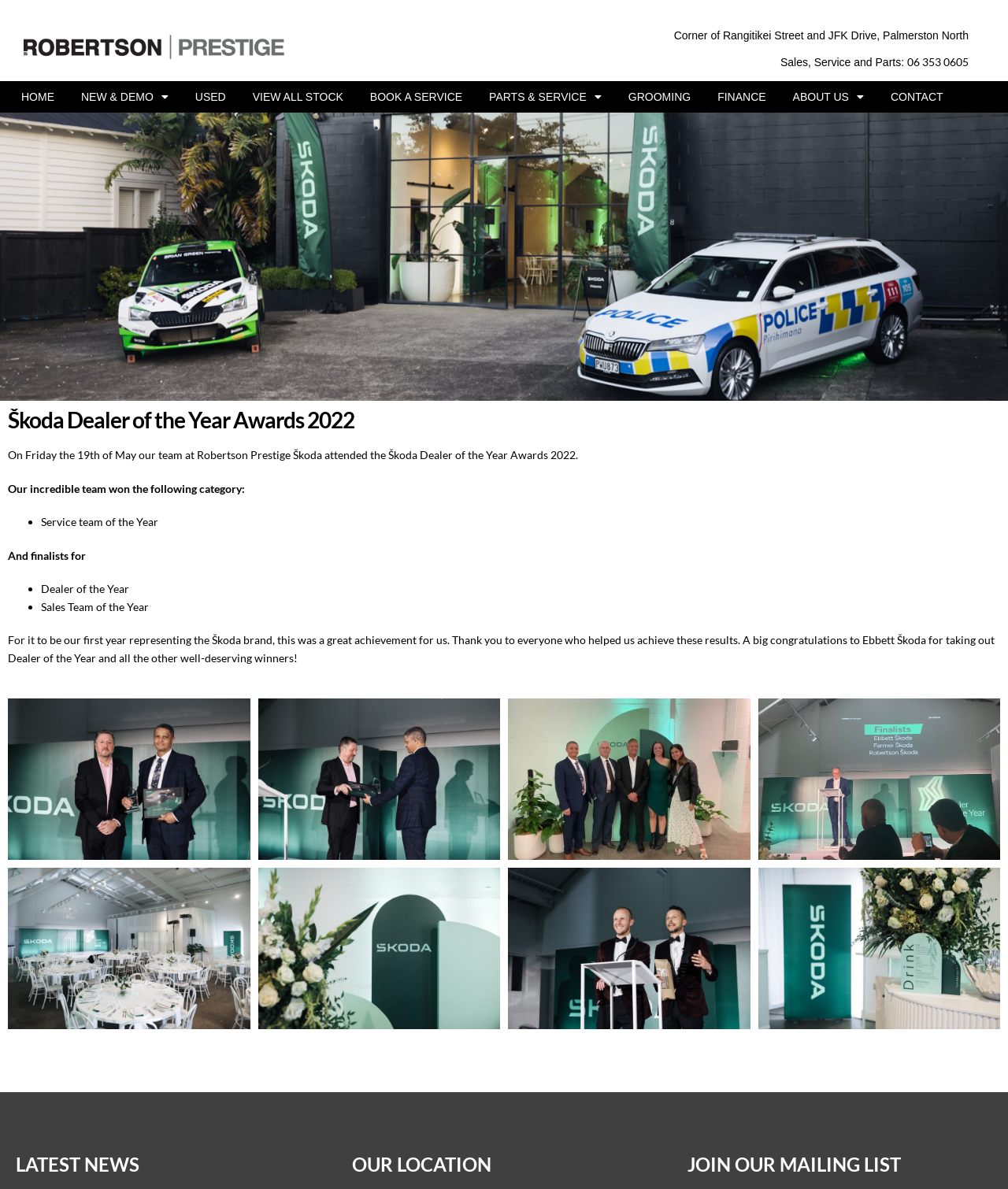What is the primary heading on this webpage?

Škoda Dealer of the Year Awards 2022